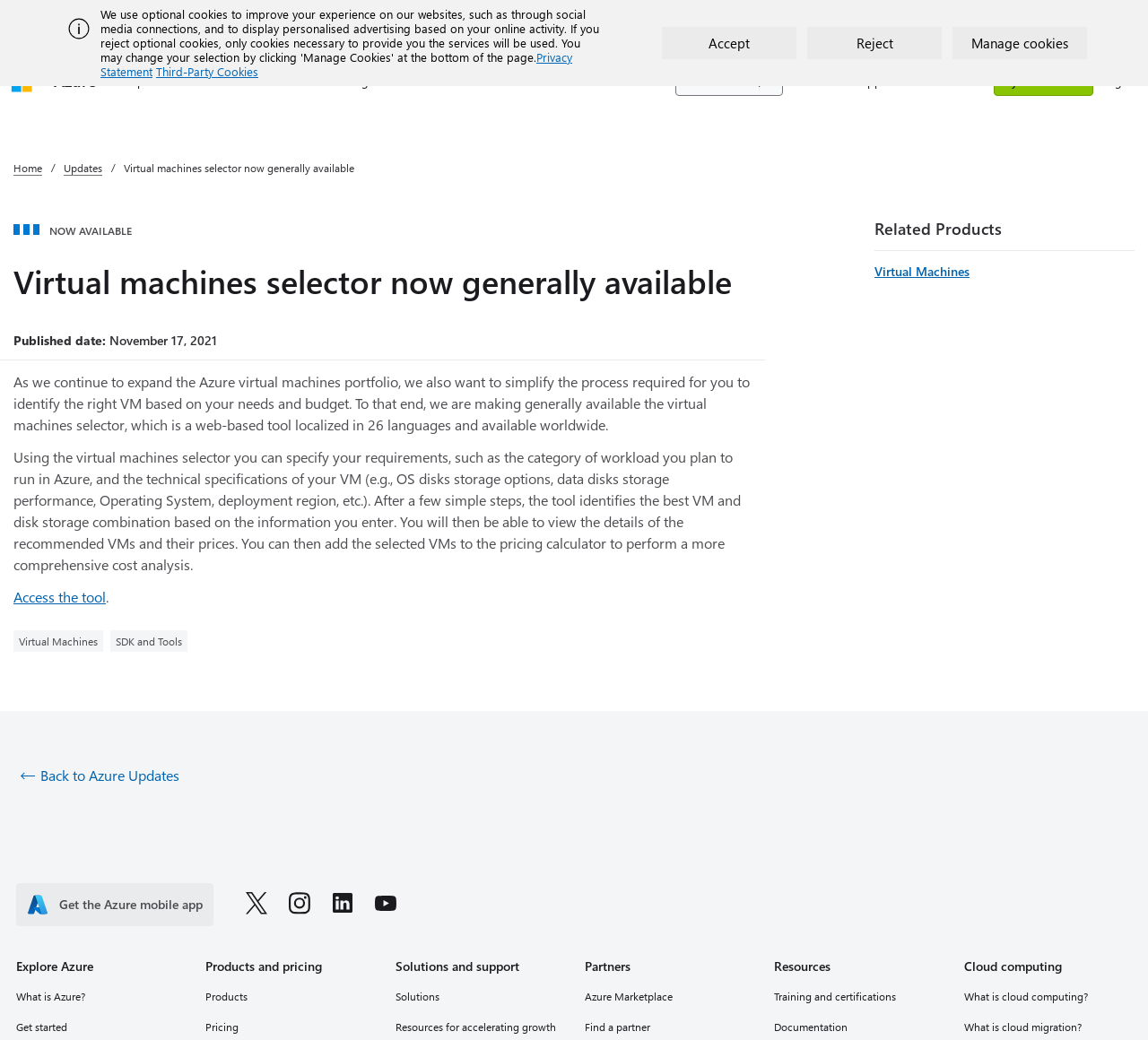Craft a detailed narrative of the webpage's structure and content.

The webpage is about the virtual machines selector tool on Microsoft Azure. At the top, there is an alert section with a privacy statement, third-party cookies, and buttons to accept, reject, or manage cookies. Below this section, there is a navigation menu with links to Microsoft, Azure, and other Azure-related pages.

On the left side, there is a search bar and a utility navigation menu with links to learn, support, contact sales, try Azure for free, and sign in. The main content area is divided into sections. The first section has a heading "Virtual machines selector now generally available" and a brief description of the tool. Below this, there is a paragraph explaining the benefits of the tool, which is localized in 26 languages and helps users find the right virtual machine based on their needs and budget.

The next section has a heading "Related Products" with a list of related products, including Virtual Machines and SDK and Tools. On the right side, there are links to access the tool and view details of recommended virtual machines and their prices.

At the bottom of the page, there are additional navigation links, including "Get the Azure mobile app", "Follow Microsoft Azure on Twitter", and other social media links. There are also sections for exploring Azure, products and pricing, solutions and support, partners, resources, and cloud computing, each with links to relevant pages.